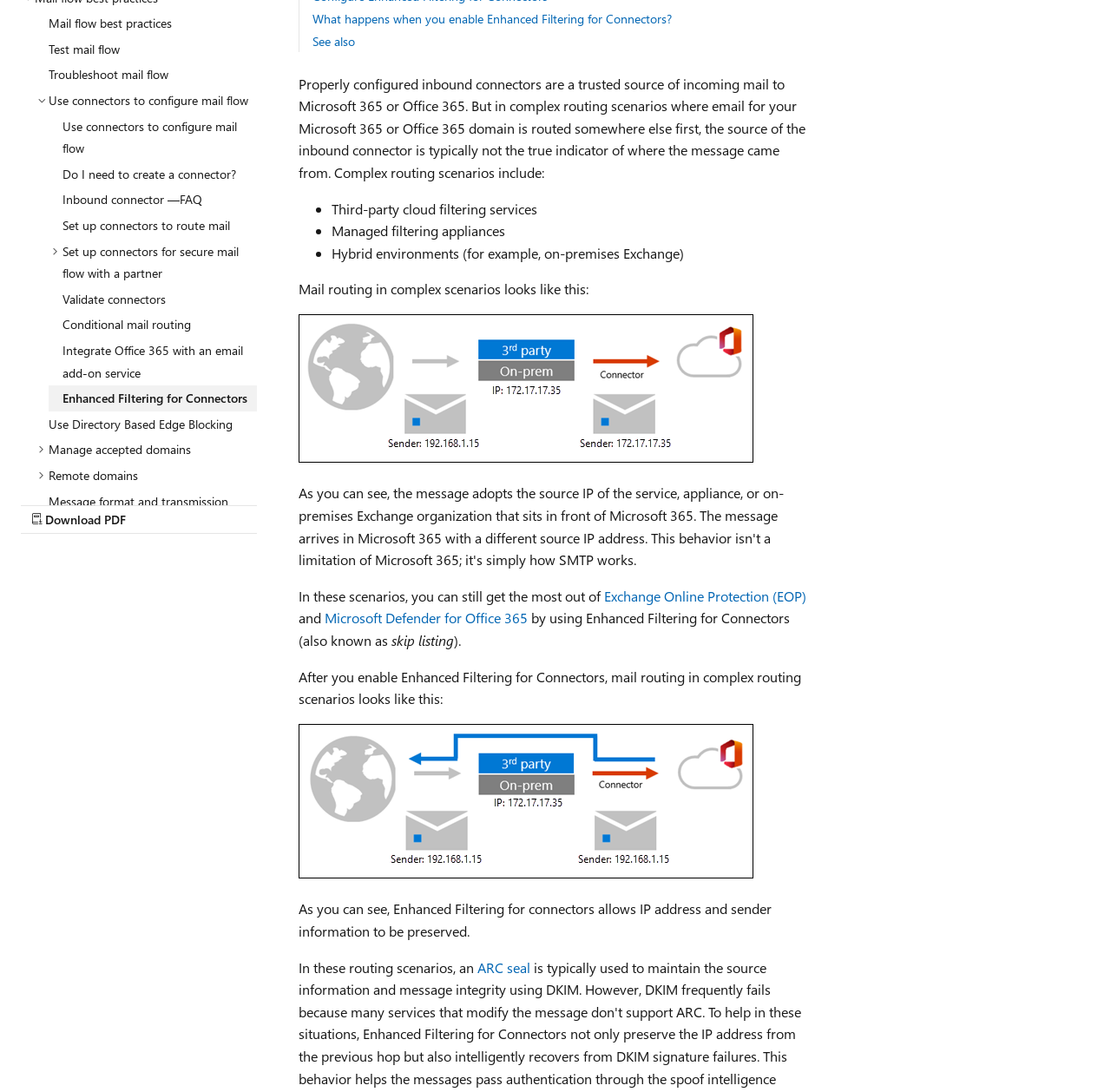Extract the bounding box coordinates for the described element: "expand child menu". The coordinates should be represented as four float numbers between 0 and 1: [left, top, right, bottom].

None